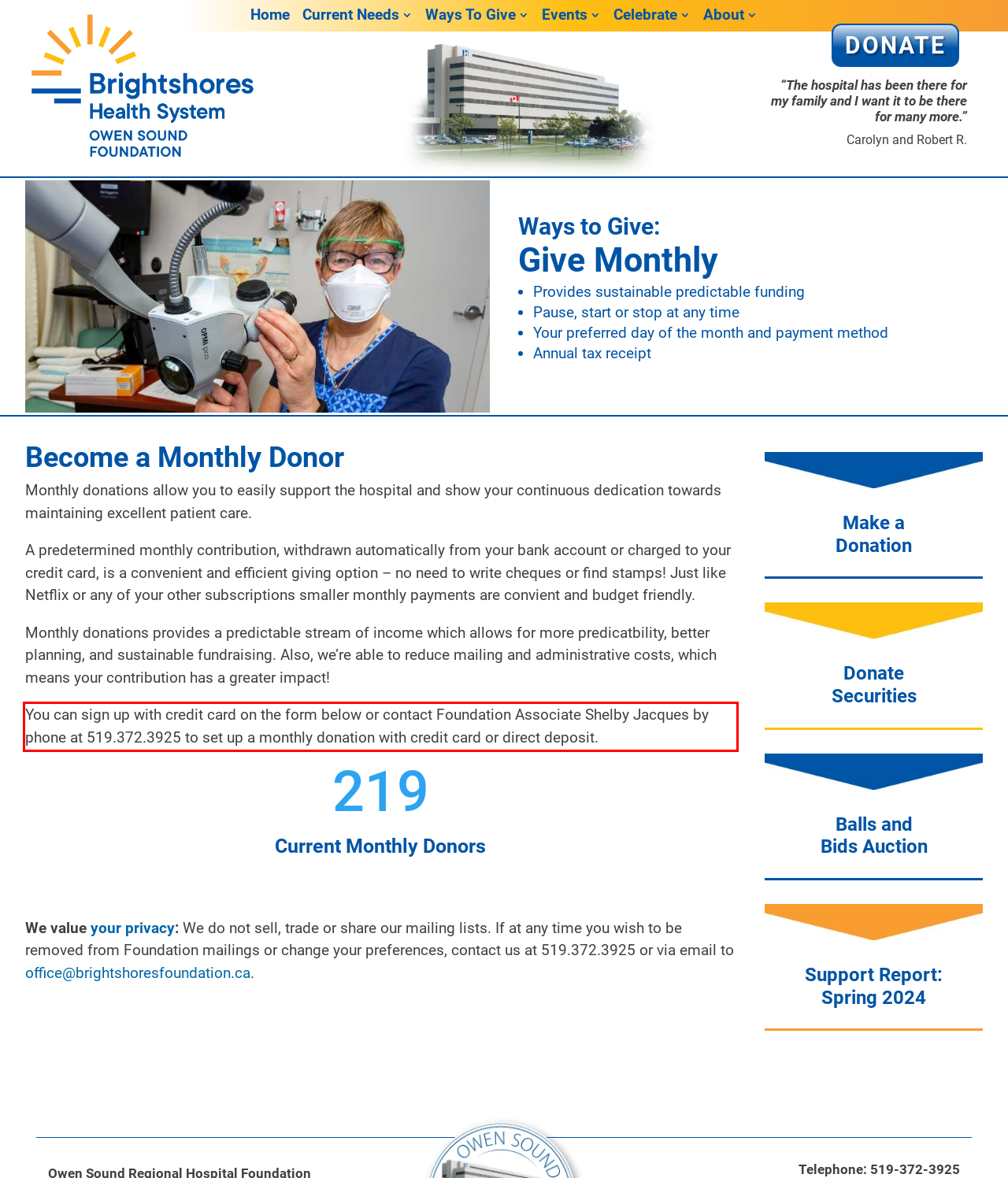Please perform OCR on the text content within the red bounding box that is highlighted in the provided webpage screenshot.

You can sign up with credit card on the form below or contact Foundation Associate Shelby Jacques by phone at 519.372.3925 to set up a monthly donation with credit card or direct deposit.